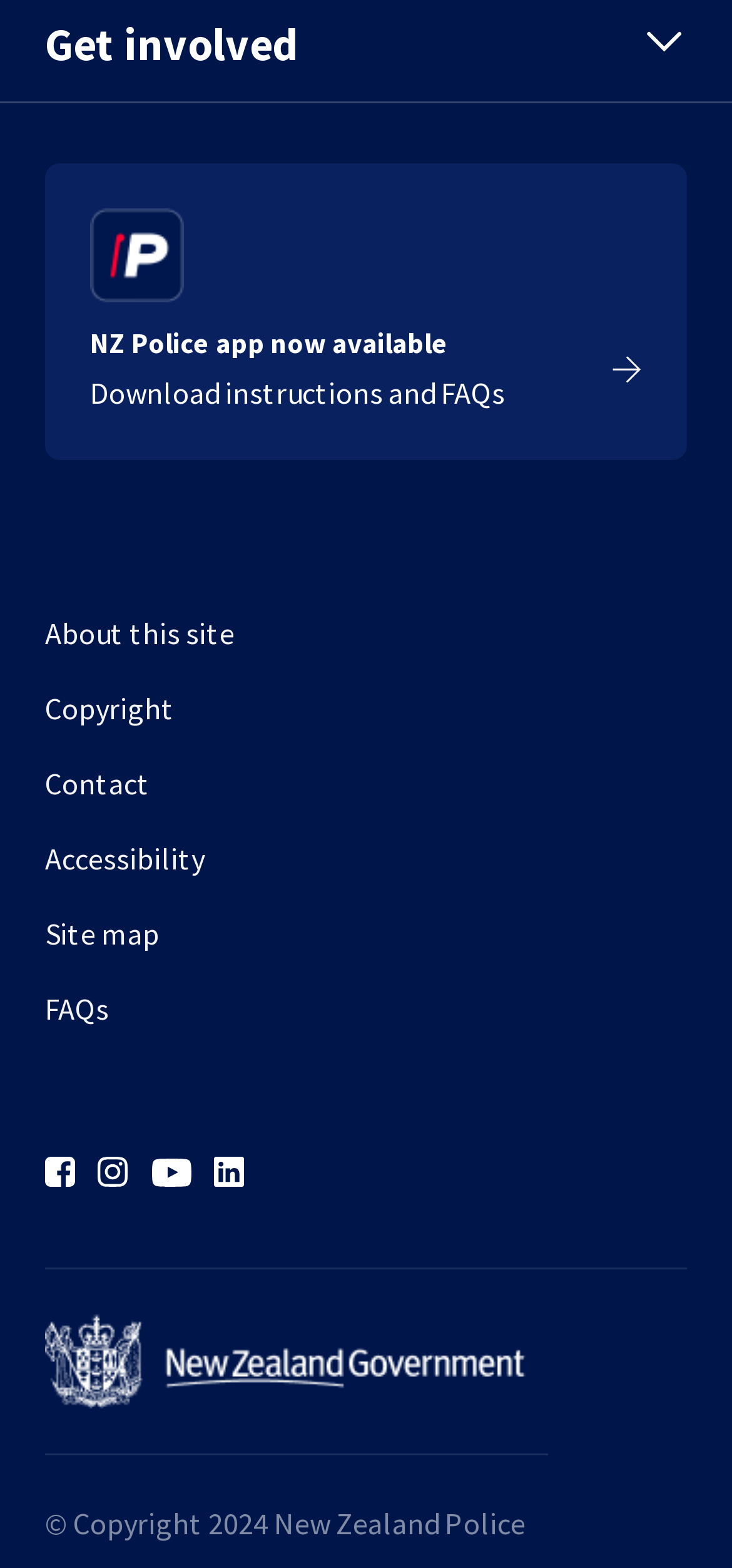Please find the bounding box coordinates of the element's region to be clicked to carry out this instruction: "Download the NZ Police app".

[0.123, 0.133, 0.877, 0.265]